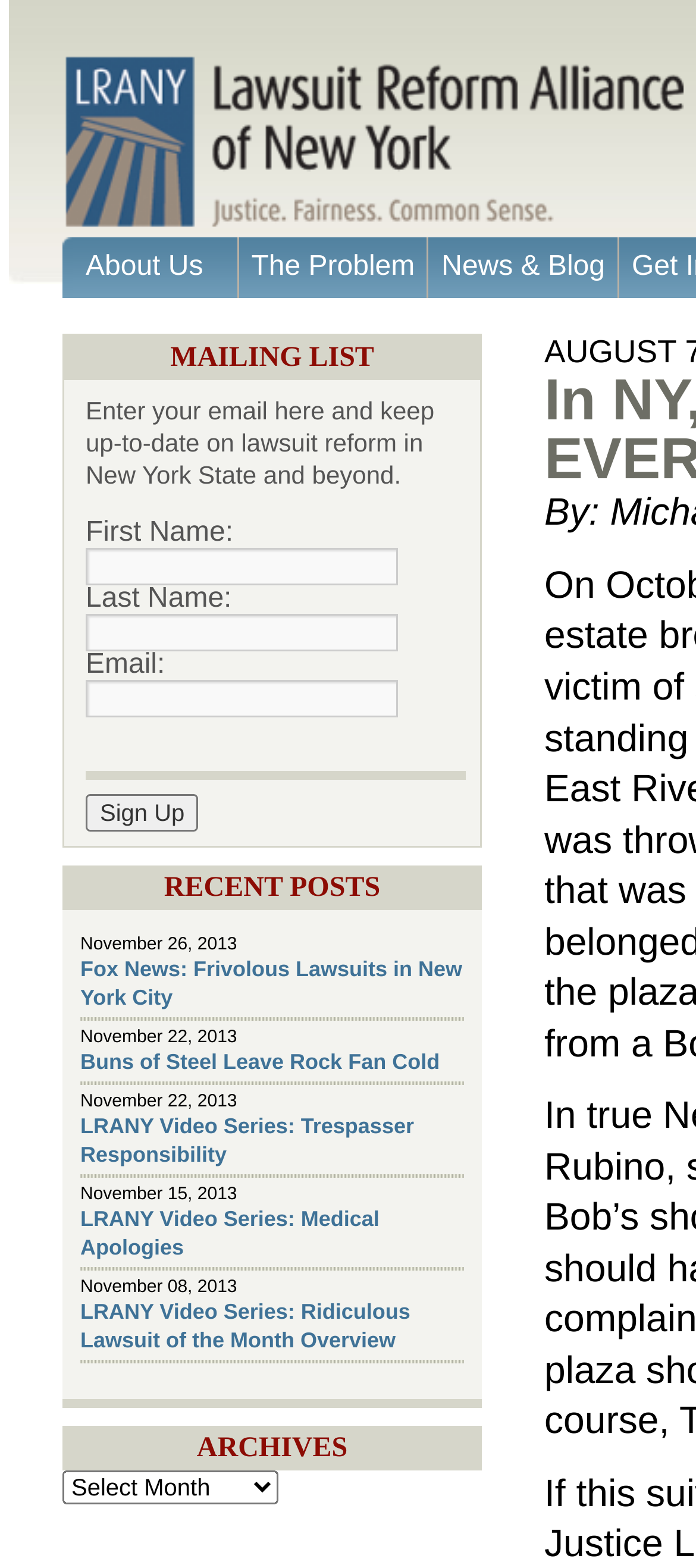Based on the provided description, "LRANY Video Series: Trespasser Responsibility", find the bounding box of the corresponding UI element in the screenshot.

[0.115, 0.71, 0.595, 0.744]